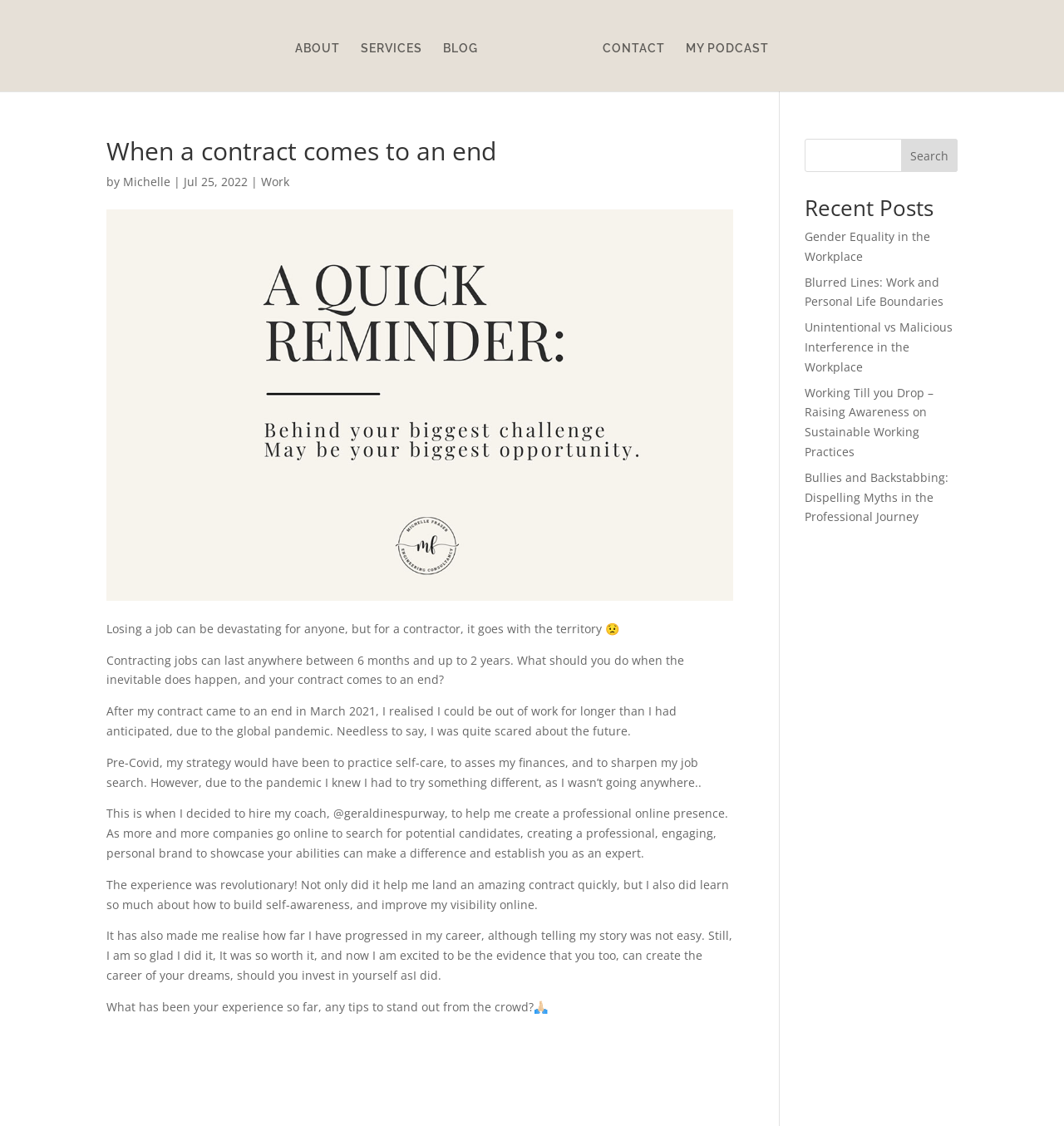Extract the primary header of the webpage and generate its text.

When a contract comes to an end